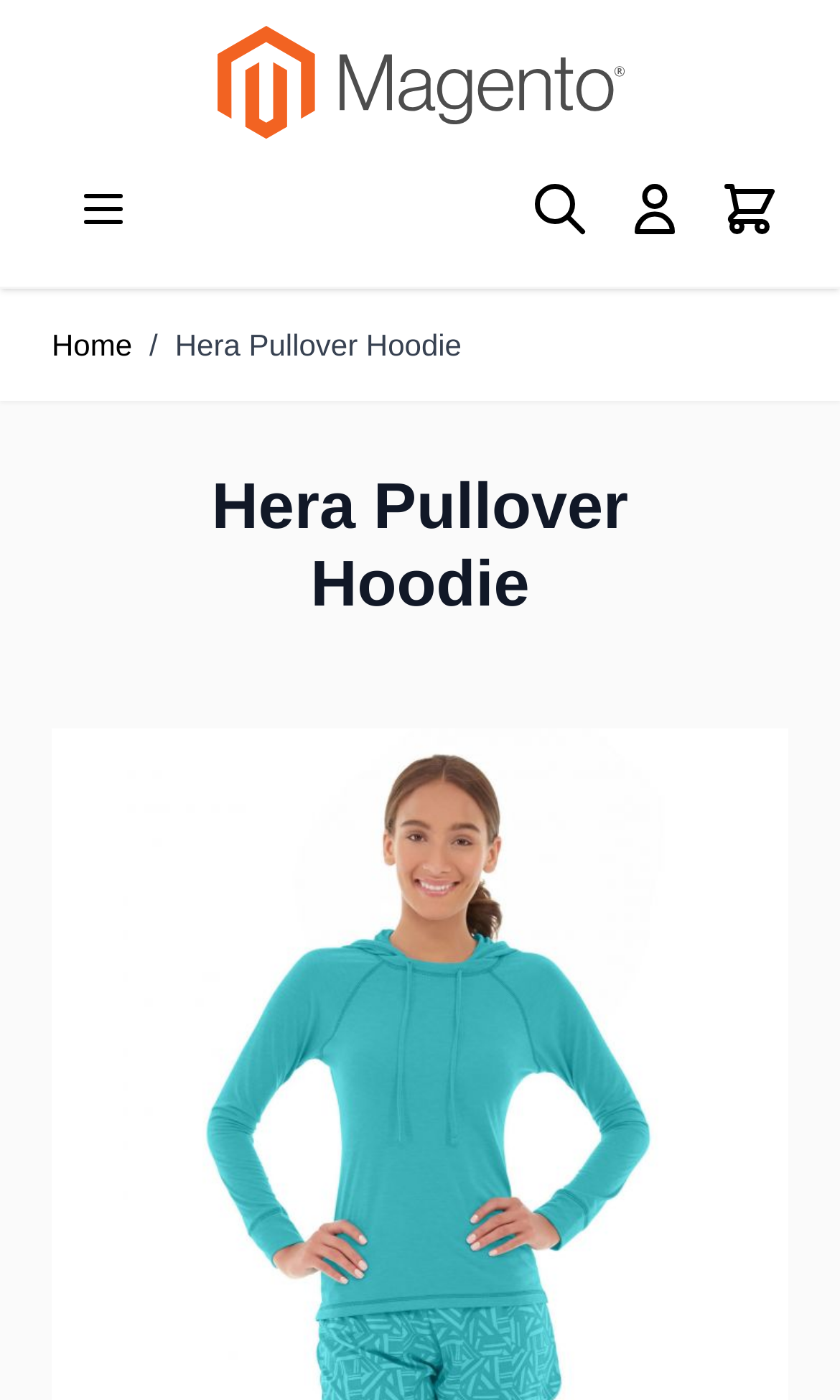Offer an extensive depiction of the webpage and its key elements.

The webpage is about the Hera Pullover Hoodie, a yoga outfit. At the top left corner, there is a link to the home page, accompanied by a store logo image. Next to them is a site navigation menu, which can be opened by a button. 

On the right side of the top section, there are three buttons: one to toggle the search form, another for the "My Account" section, and a third for the minicart, which is currently empty and disabled. 

Below the top section, there is a breadcrumb navigation bar that spans the entire width of the page. It contains a link to the home page and a static text "Hera Pullover Hoodie". 

Further down, there is a prominent heading that reads "Hera Pullover Hoodie", taking up most of the page width. The overall focus of the page is on showcasing the Hera Pullover Hoodie, with a brief description in the meta description mentioning its features and color, teal with purple.